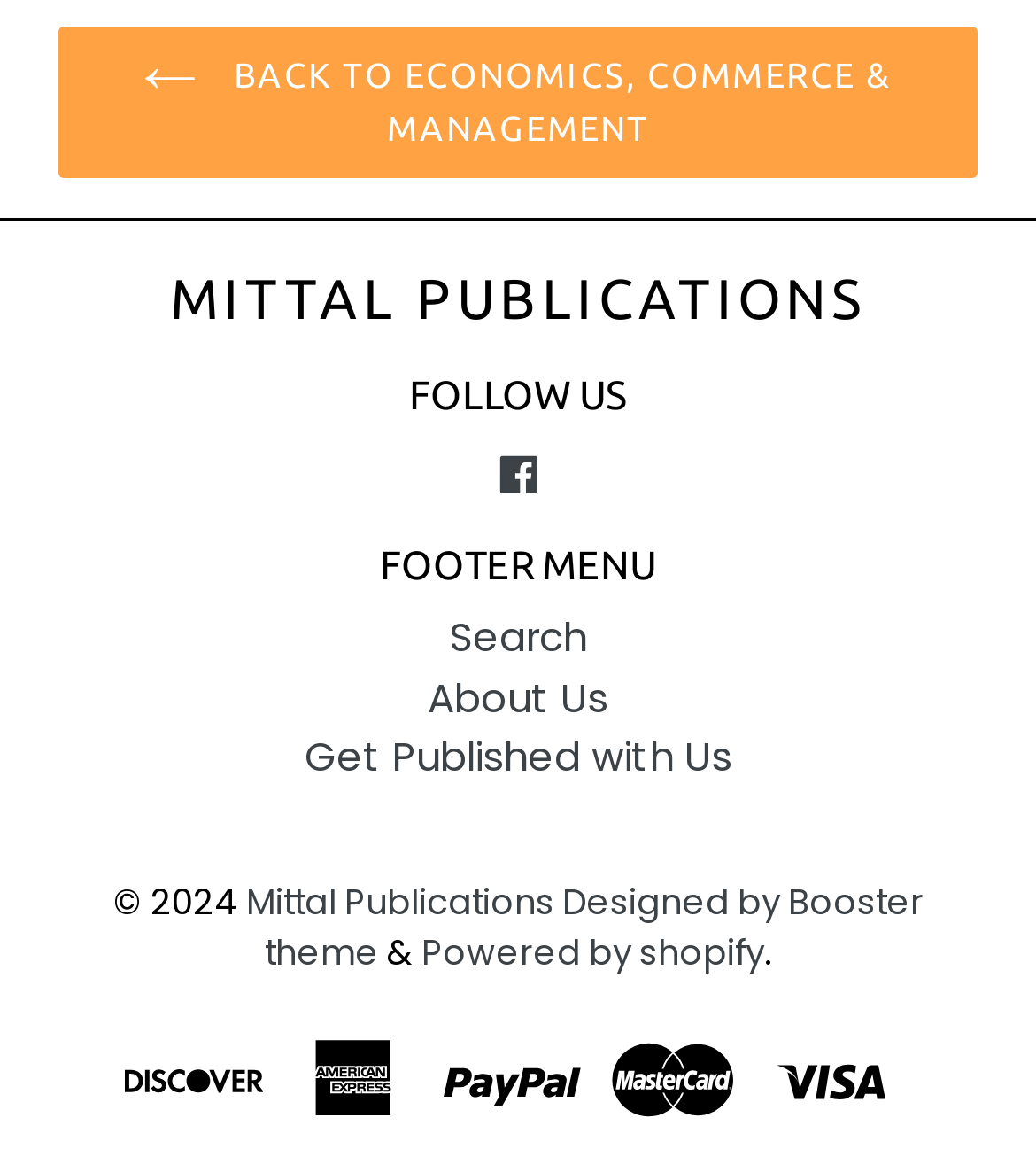What is the copyright year?
Observe the image and answer the question with a one-word or short phrase response.

2024